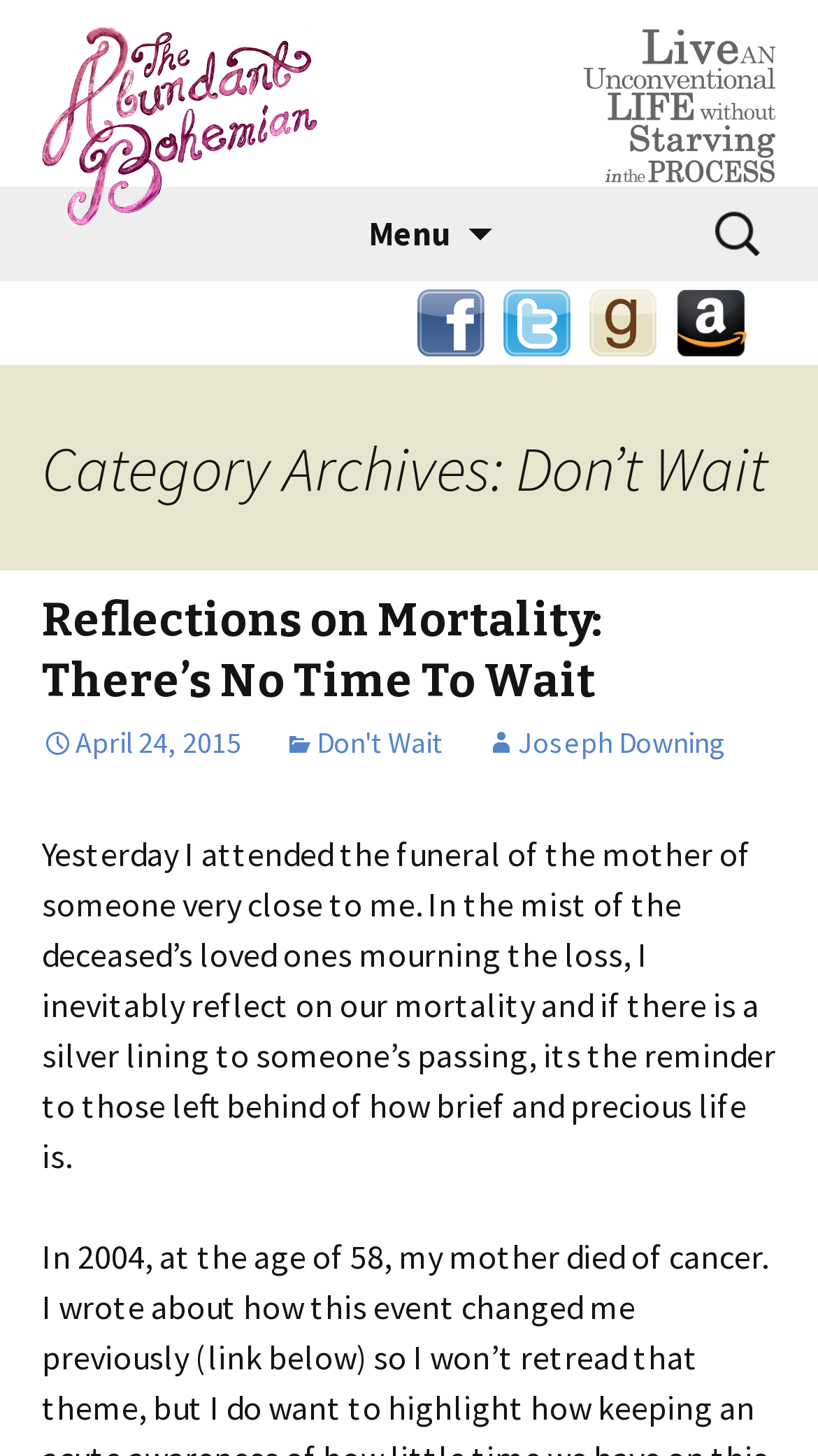Pinpoint the bounding box coordinates of the clickable area necessary to execute the following instruction: "Click on the menu". The coordinates should be given as four float numbers between 0 and 1, namely [left, top, right, bottom].

[0.399, 0.128, 0.601, 0.193]